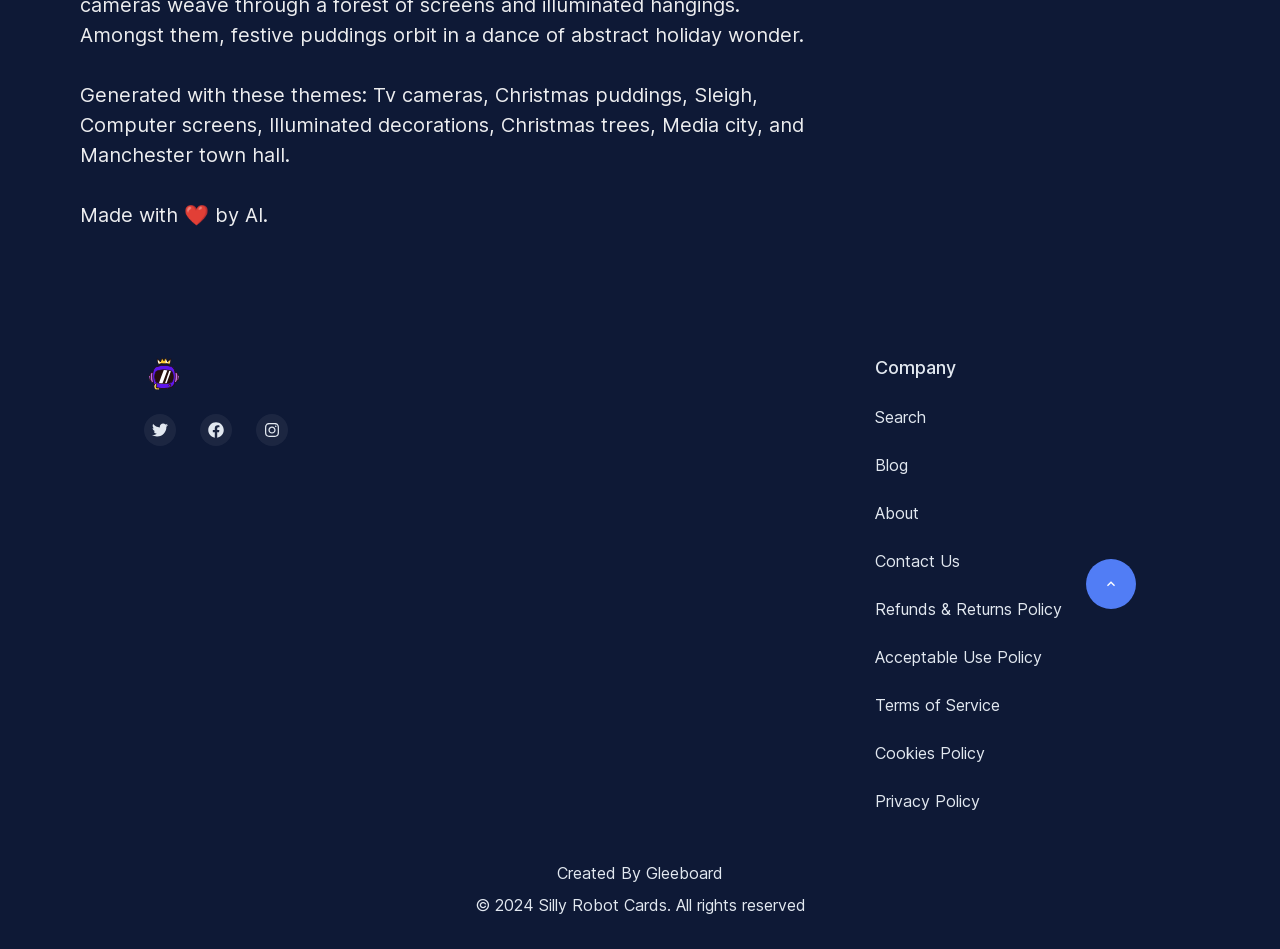How many social media links are present?
Look at the image and answer with only one word or phrase.

3